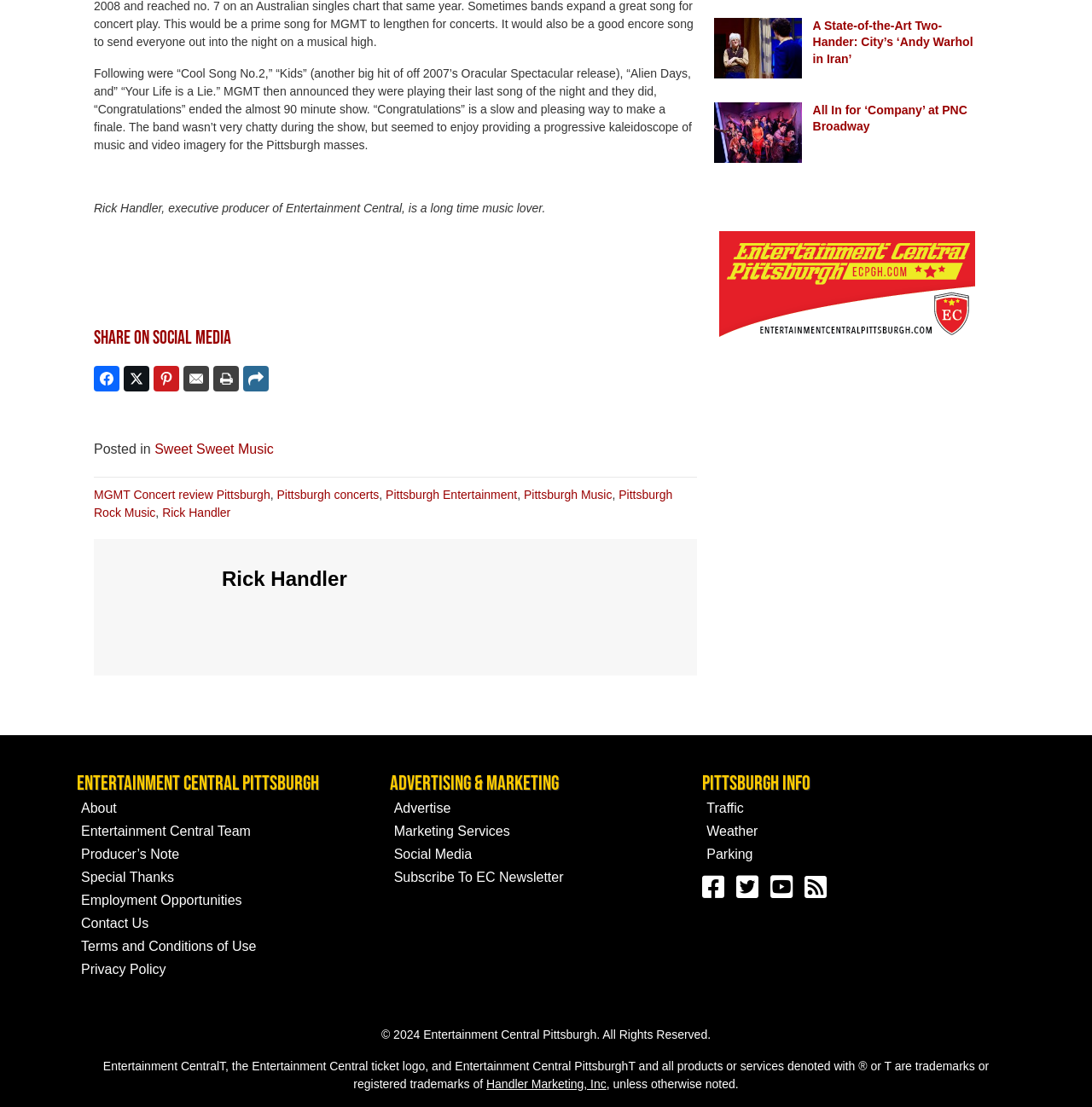How many navigation menus are there on the webpage?
Refer to the image and respond with a one-word or short-phrase answer.

3